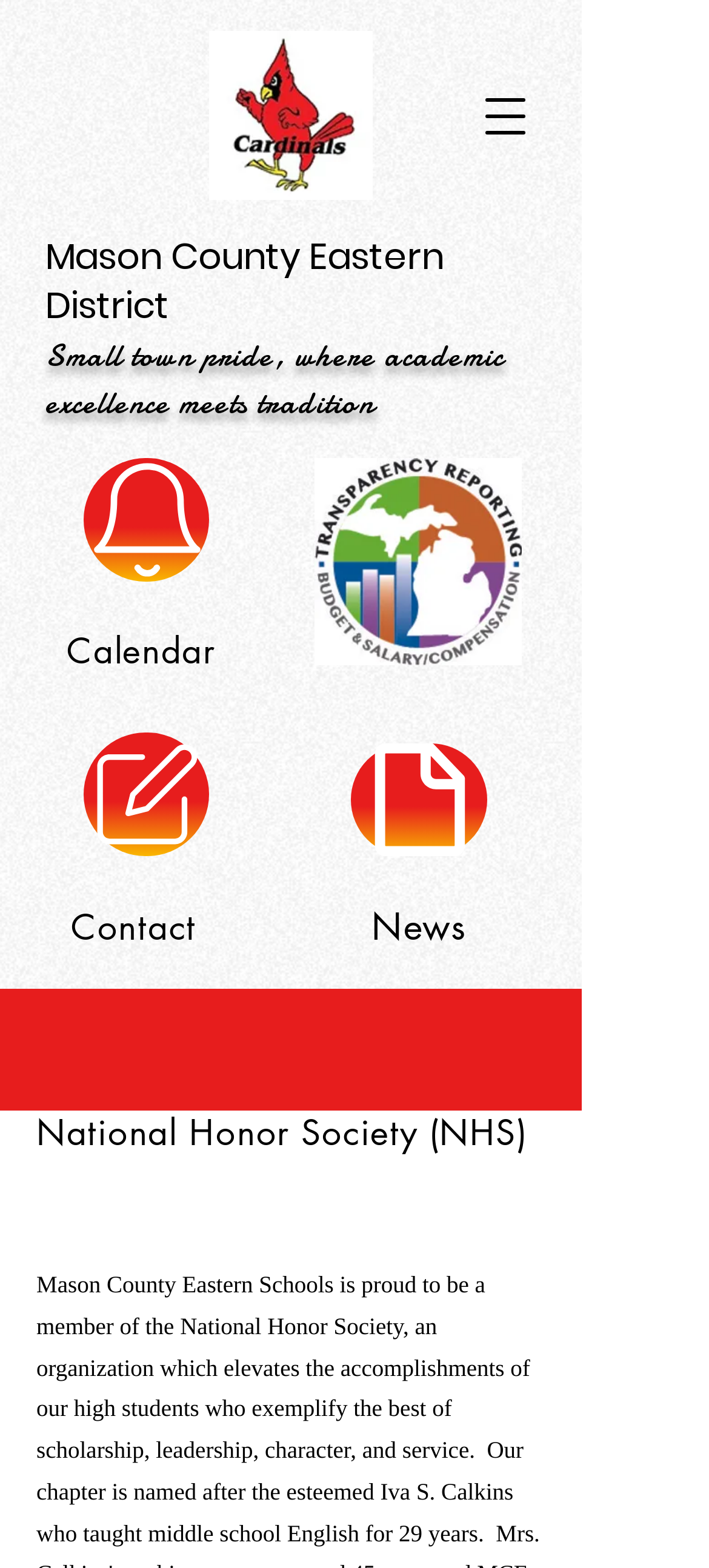Please reply to the following question using a single word or phrase: 
What is the purpose of the button at the top right corner?

Open navigation menu